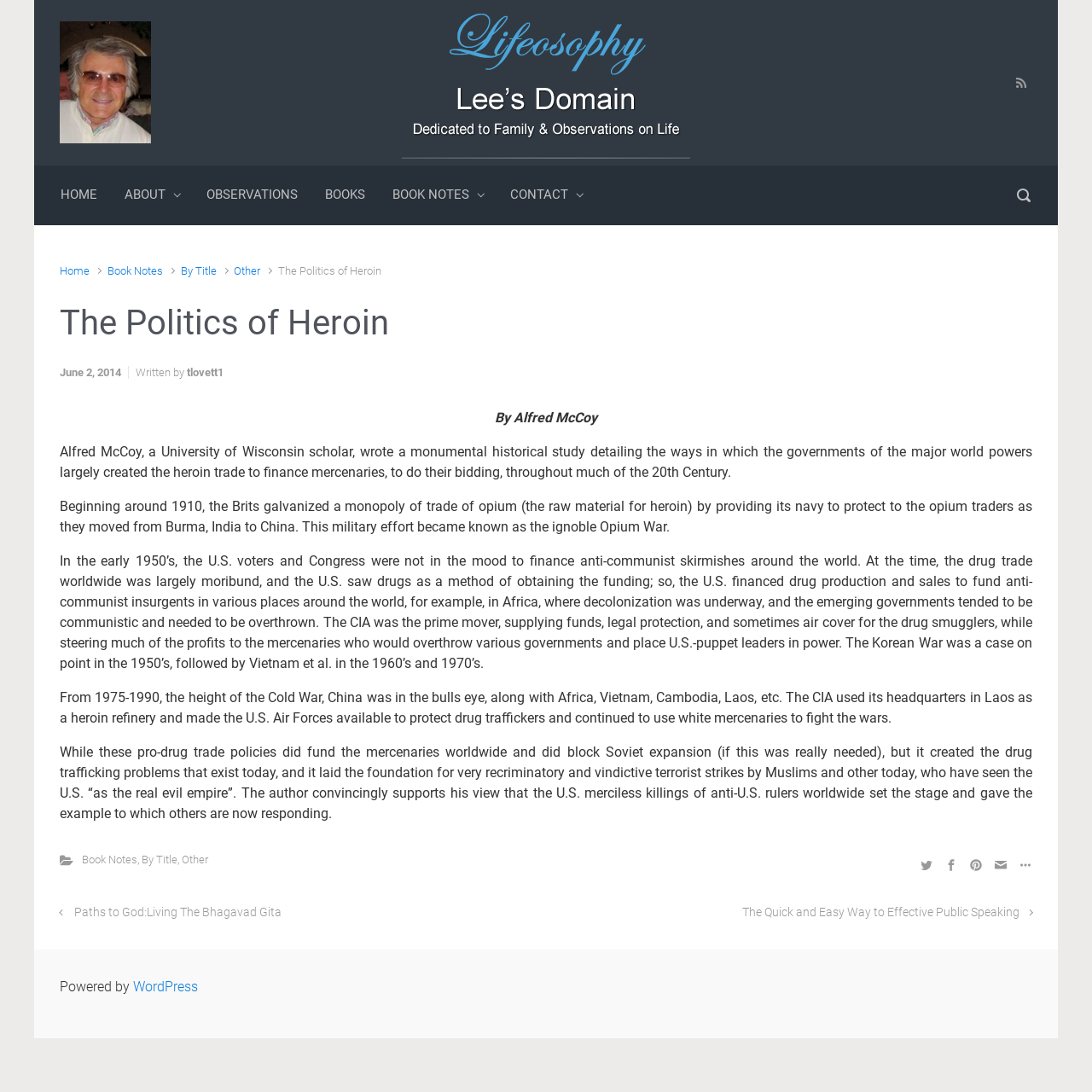Using the description: "BOOKS", determine the UI element's bounding box coordinates. Ensure the coordinates are in the format of four float numbers between 0 and 1, i.e., [left, top, right, bottom].

[0.291, 0.158, 0.341, 0.2]